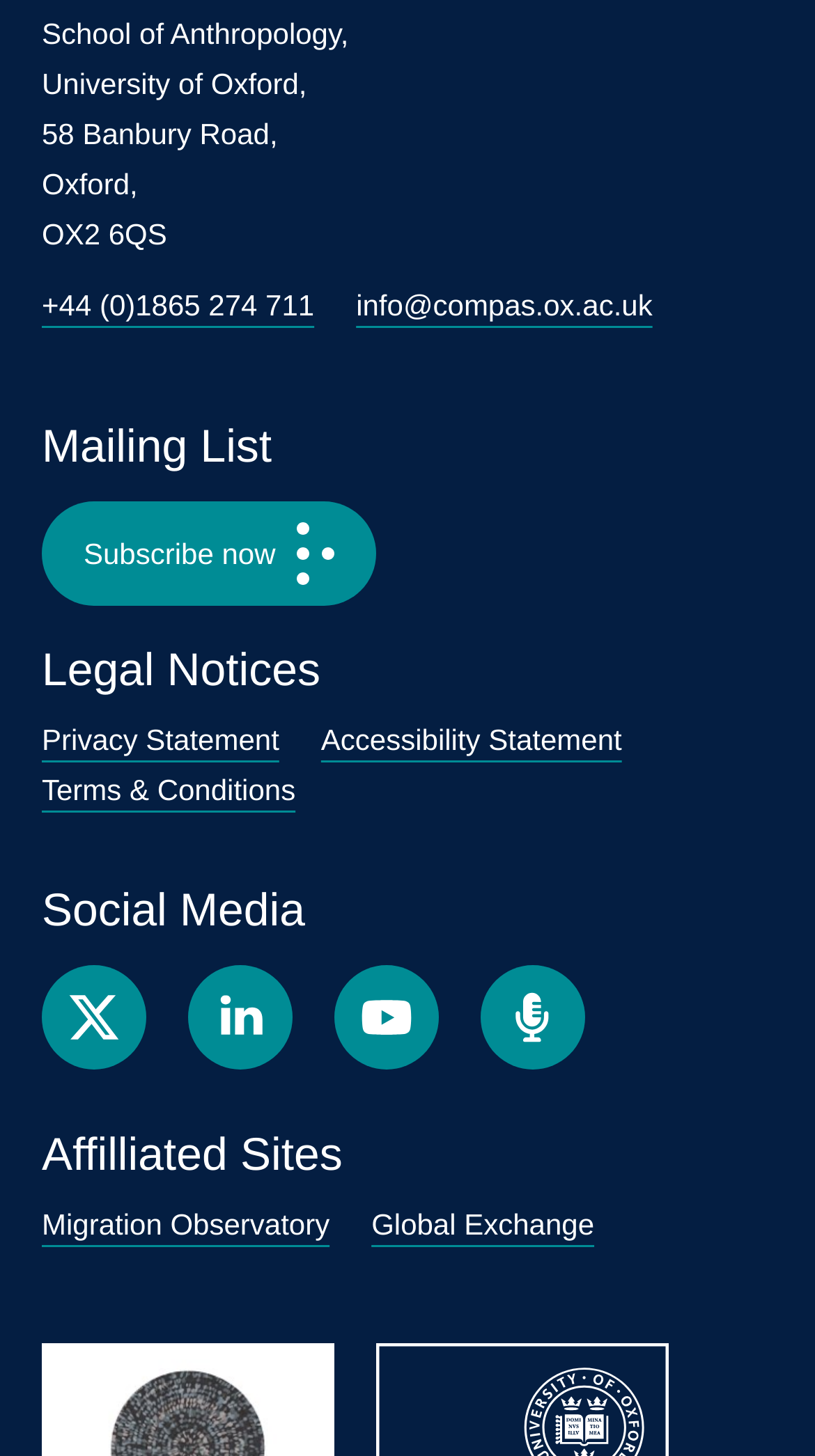Provide a brief response to the question below using one word or phrase:
What are the social media platforms linked on the webpage?

X, Facebook, YouTube, Podcast